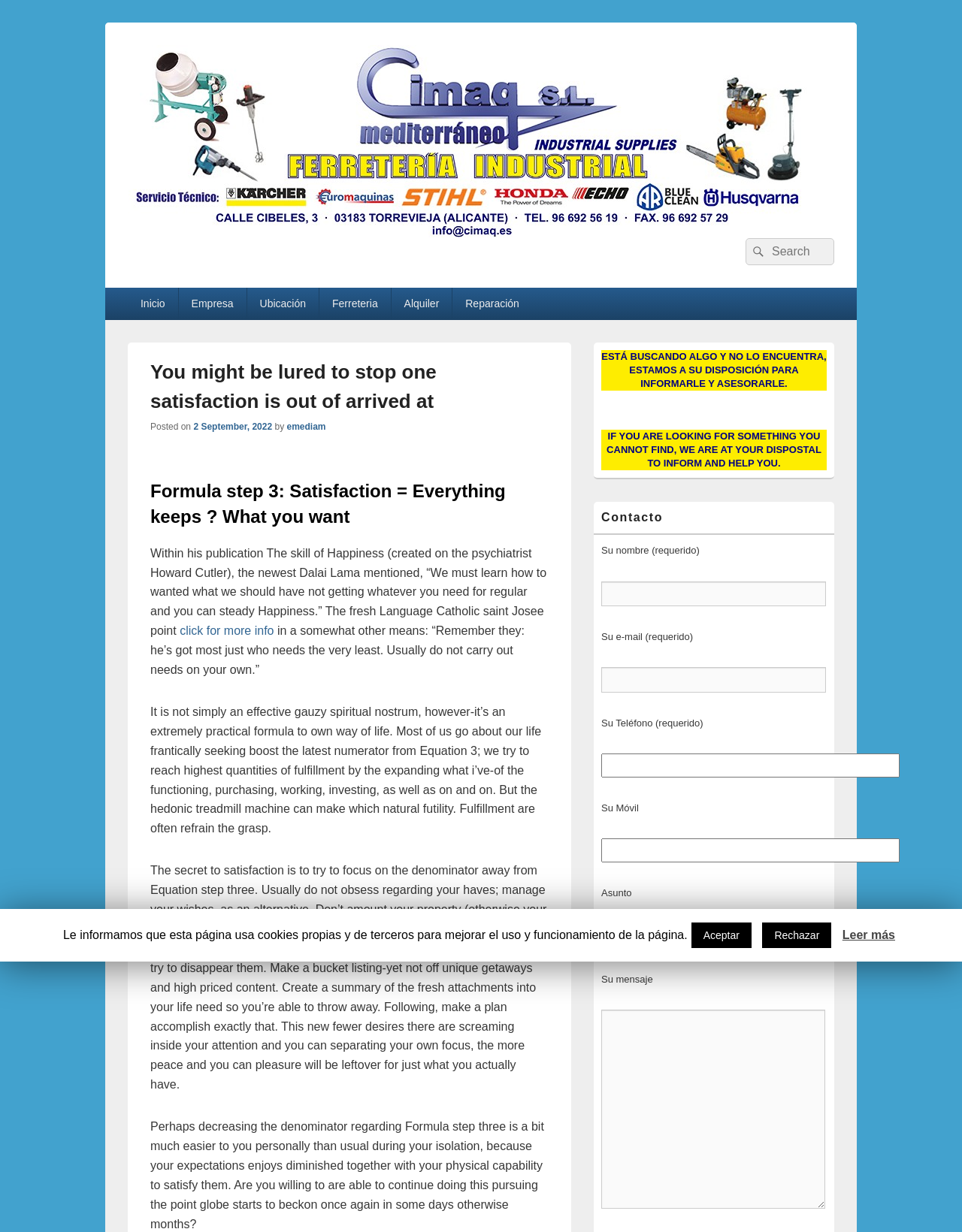Create an elaborate caption for the webpage.

This webpage appears to be a blog or article page with a Mediterranean theme, as indicated by the title "CIMAQ MEDITERRANEO" and the image with the same name at the top of the page. The page has a navigation menu at the top, with links to "Inicio", "Empresa", "Ubicación", "Ferreteria", "Alquiler", and "Reparación".

Below the navigation menu, there is a search bar with a magnifying glass icon and a button labeled "Search". To the right of the search bar, there is a heading that reads "Primary Menu".

The main content of the page is divided into two sections. The left section contains the article, which has a heading that reads "You might be lured to stop one satisfaction is out of arrived at". The article discusses the concept of satisfaction and happiness, citing the Dalai Lama and a Catholic saint. The text is divided into several paragraphs, with links and headings throughout.

The right section of the page contains a sidebar with several widgets. The top widget has a heading that reads "ESTÁ BUSCANDO ALGO Y NO LO ENCUENTRA, ESTAMOS A SU DISPOSICIÓN PARA INFORMARLE Y ASESORARLE." (which translates to "ARE YOU LOOKING FOR SOMETHING YOU CAN'T FIND, WE ARE AT YOUR DISPOSAL TO INFORM AND ADVISE YOU.") and its English translation below. Below this widget, there is a contact form with fields for name, email, phone number, and message.

At the bottom of the page, there is a notice about the use of cookies, with links to accept, reject, or read more about the policy.

Overall, the page has a clean and organized layout, with a focus on the article content and a prominent navigation menu and search bar.